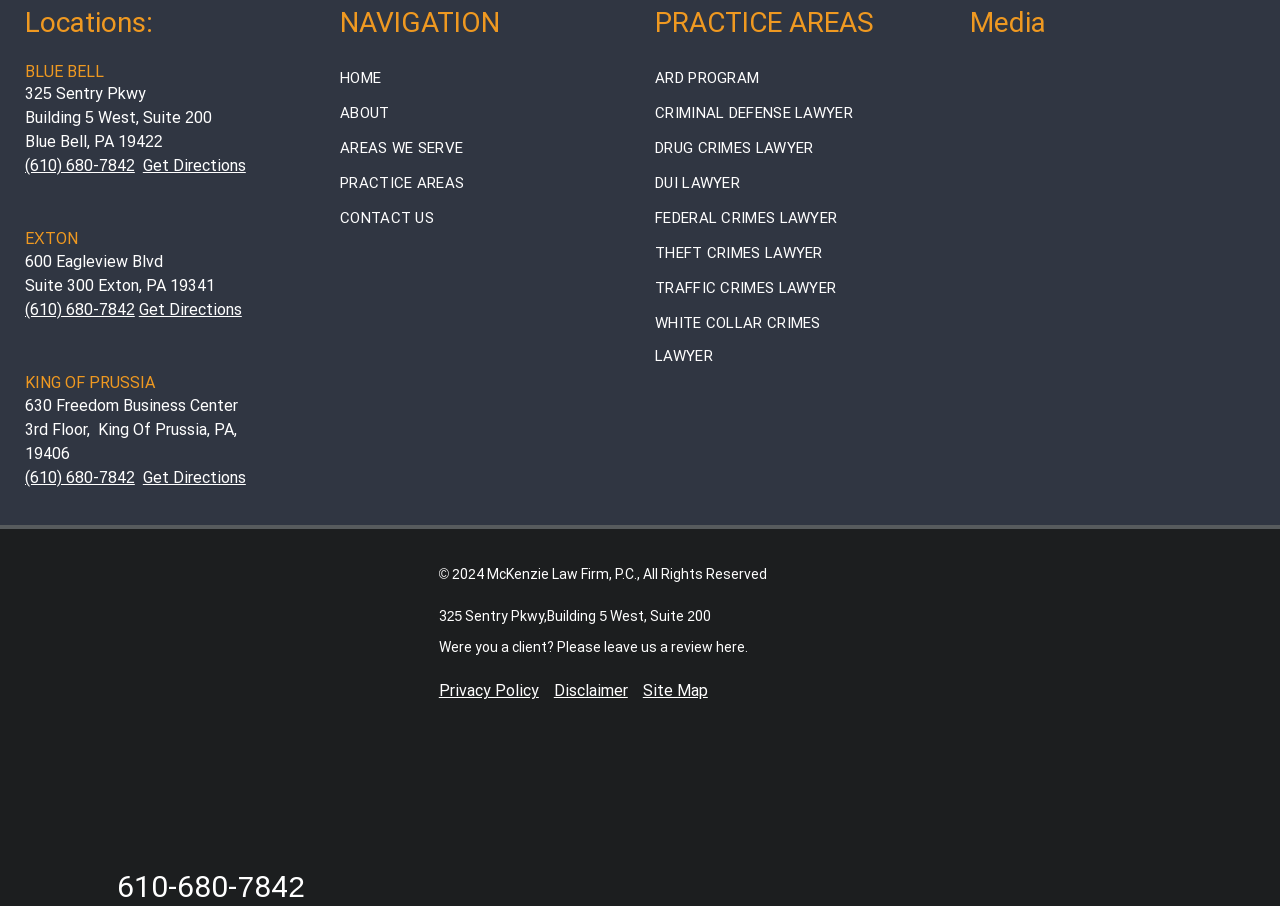What is the link to the law firm's YouTube channel?
Refer to the image and give a detailed answer to the query.

I found the link to the law firm's YouTube channel by looking at the 'Media' section, where it shows a link to 'You Tube Link'.